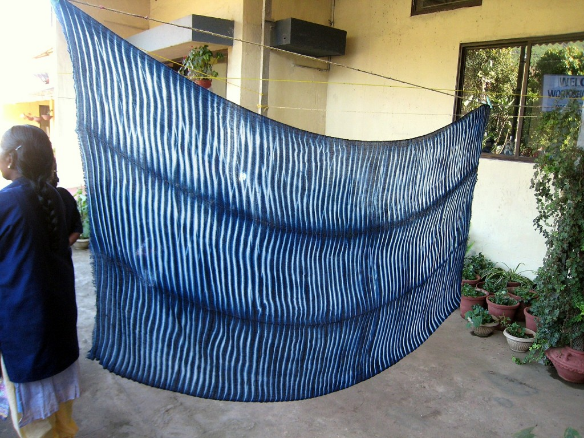Provide a short answer to the following question with just one word or phrase: How many days did the natural dyeing process take?

Two days